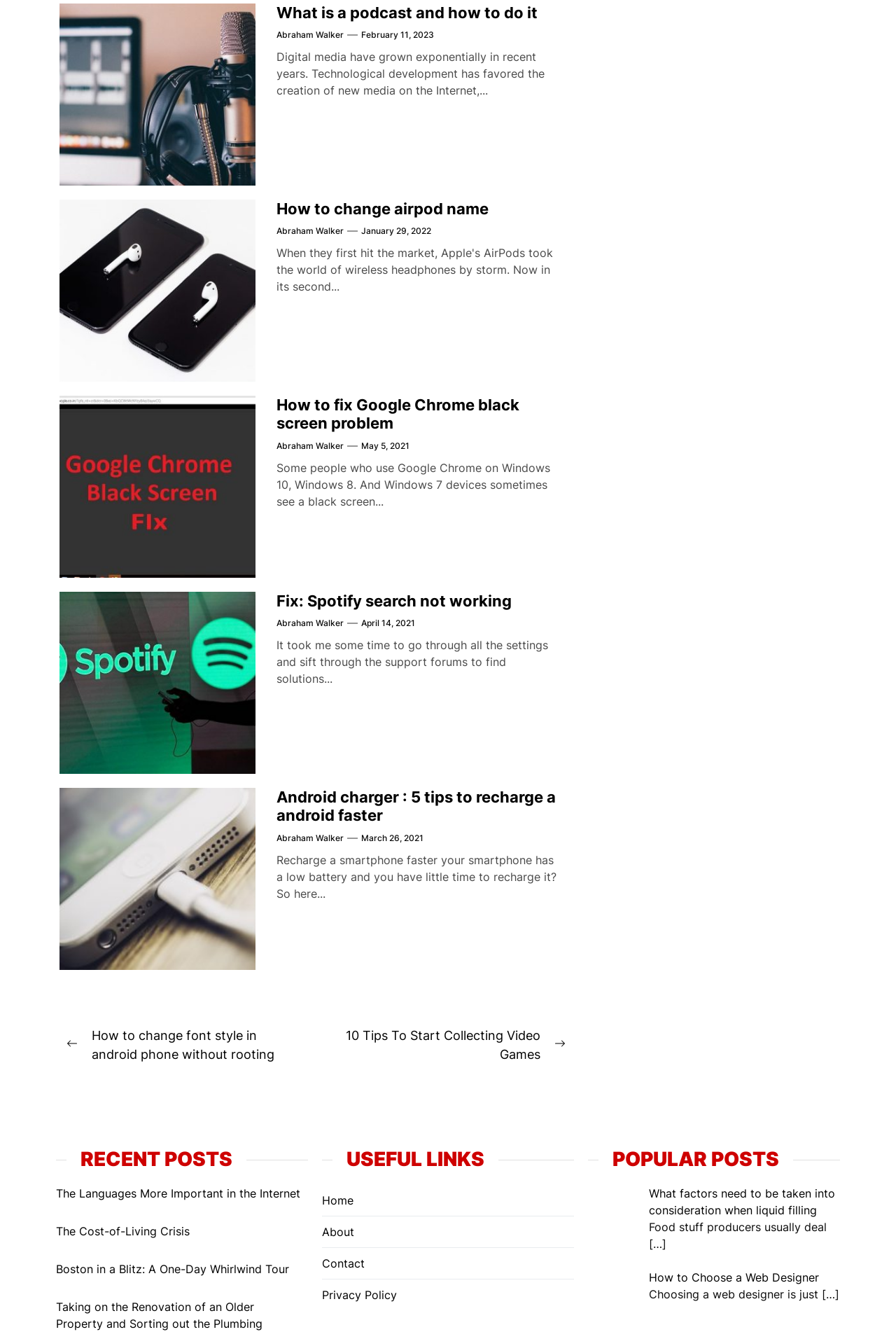Please locate the bounding box coordinates of the element that should be clicked to achieve the given instruction: "Check the 'RECENT POSTS' section".

[0.074, 0.857, 0.275, 0.874]